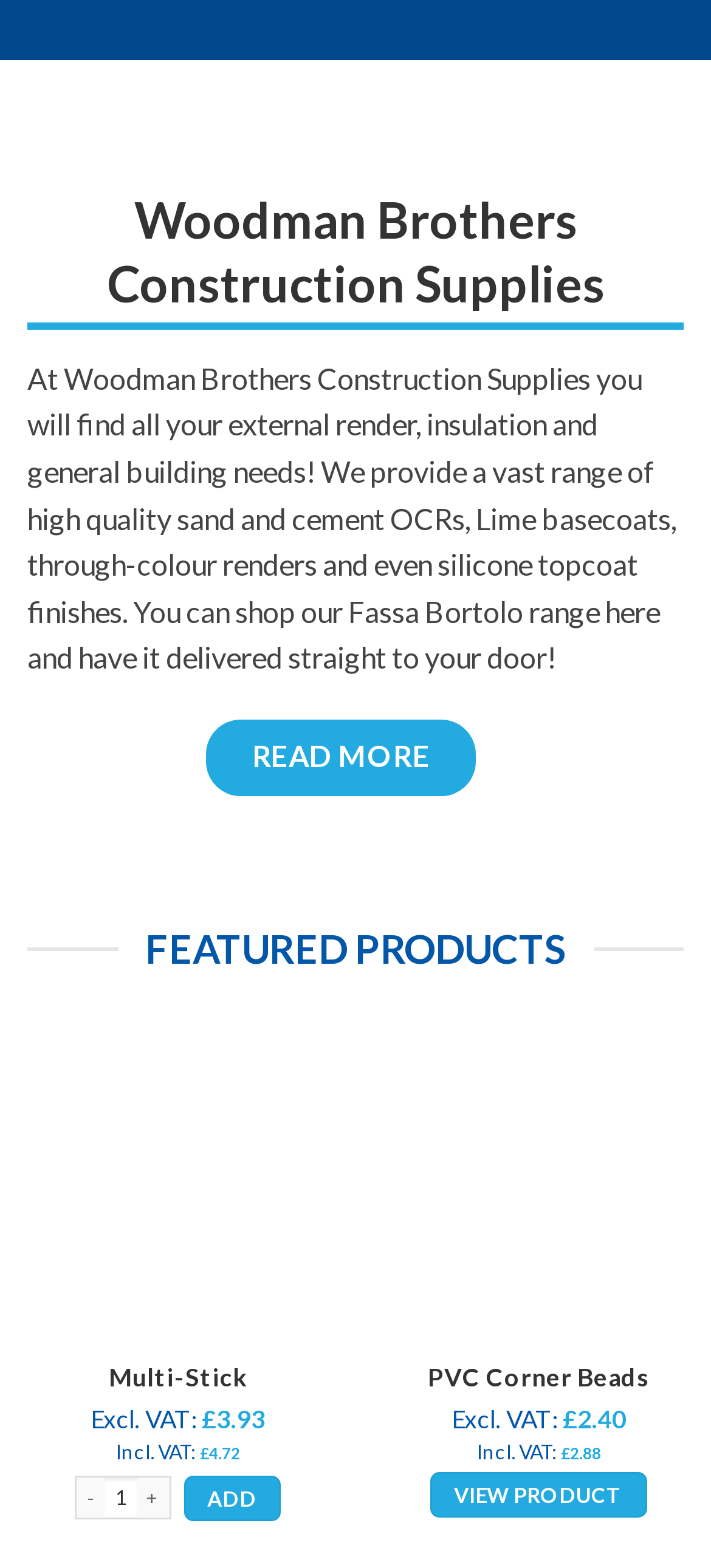Determine the bounding box coordinates of the element that should be clicked to execute the following command: "Click the PVC Corner Beads link".

[0.533, 0.662, 0.983, 0.866]